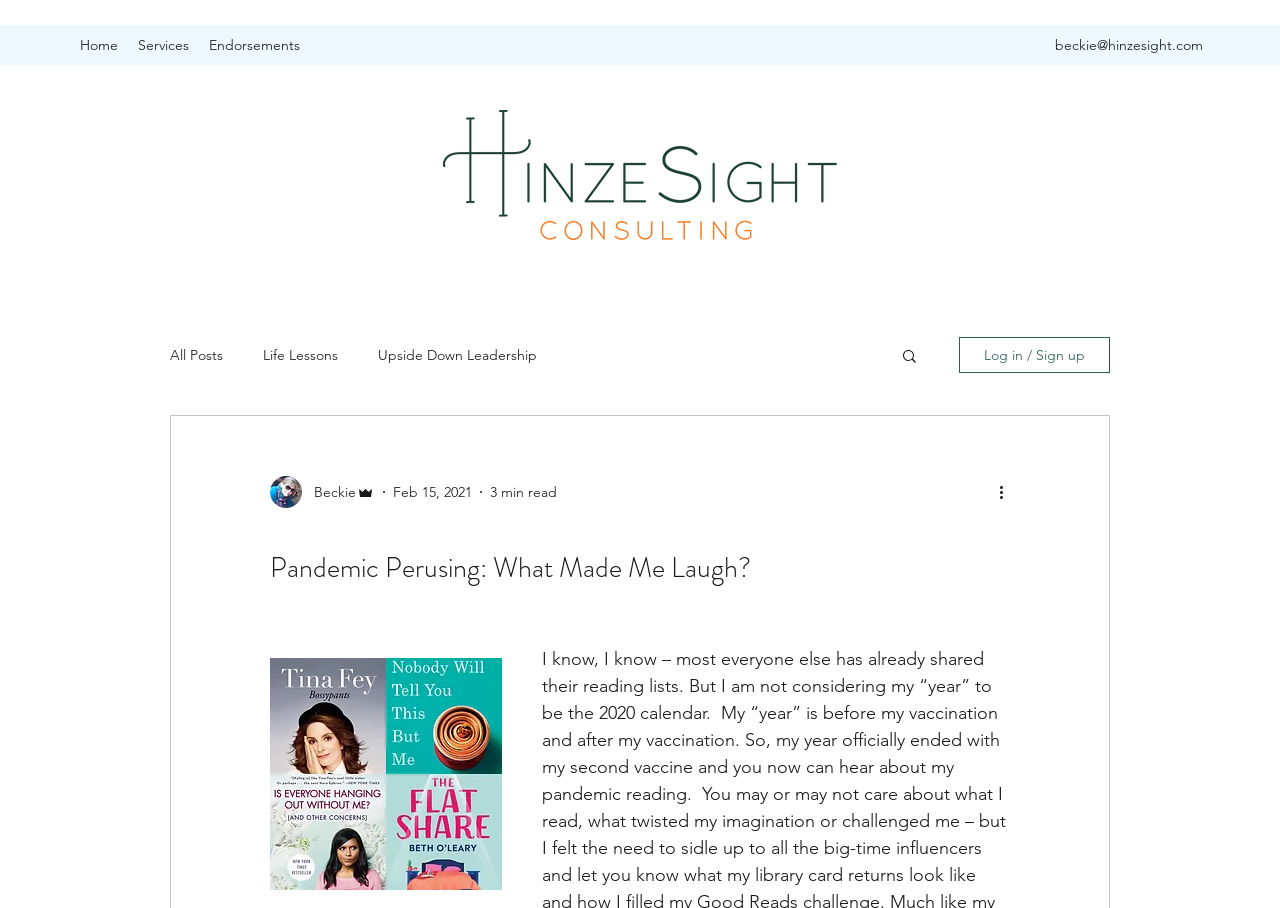What is the date of the blog post?
Observe the image and answer the question with a one-word or short phrase response.

Feb 15, 2021